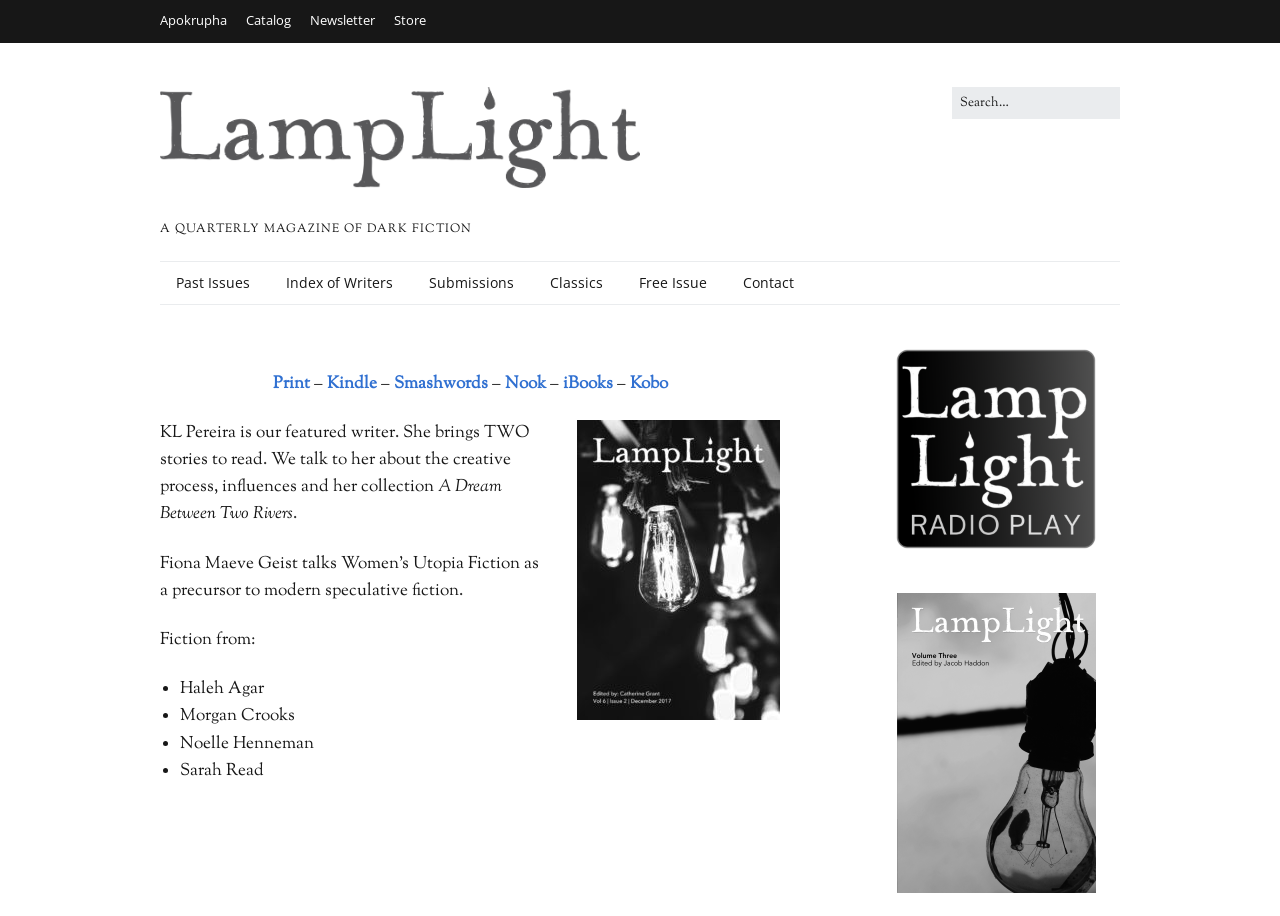Specify the bounding box coordinates of the area that needs to be clicked to achieve the following instruction: "Explore past issues".

[0.125, 0.286, 0.208, 0.332]